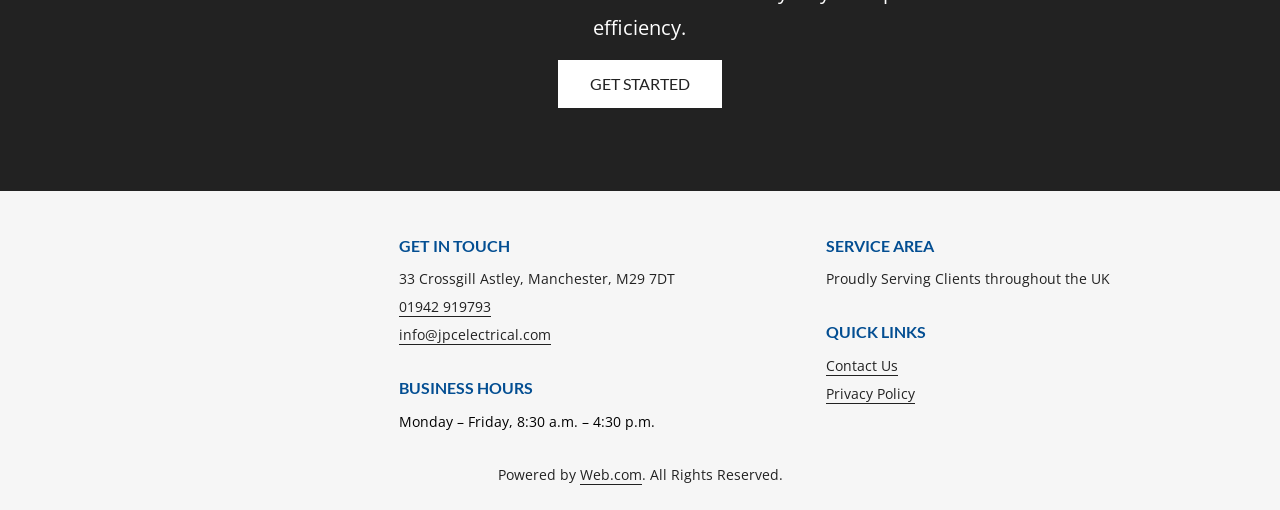What is the company's service area?
Can you offer a detailed and complete answer to this question?

I found the service area by looking at the 'SERVICE AREA' section, where it is listed as a static text.